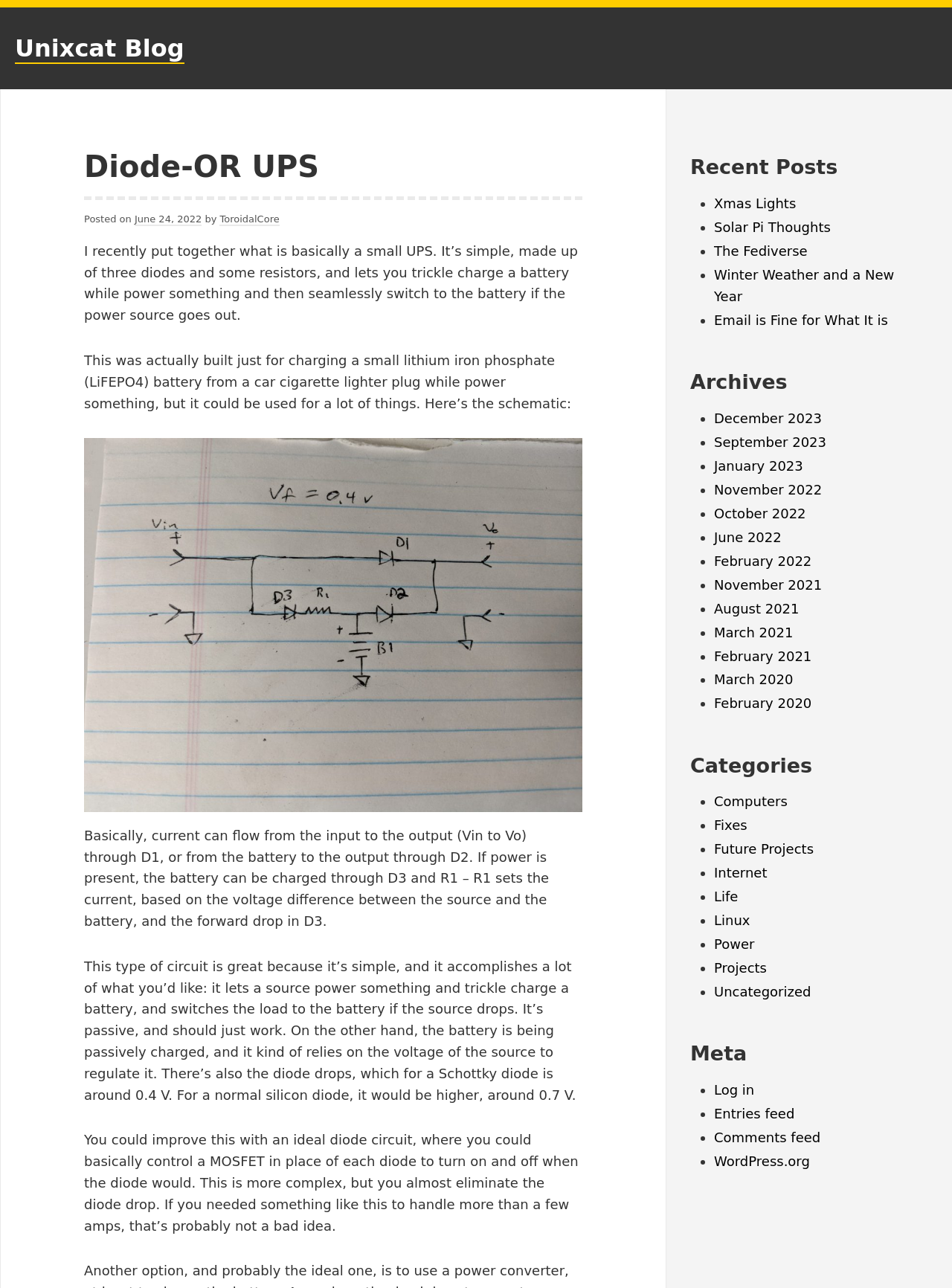Determine the bounding box coordinates for the region that must be clicked to execute the following instruction: "Click on the 'Unixcat Blog' link".

[0.016, 0.026, 0.193, 0.049]